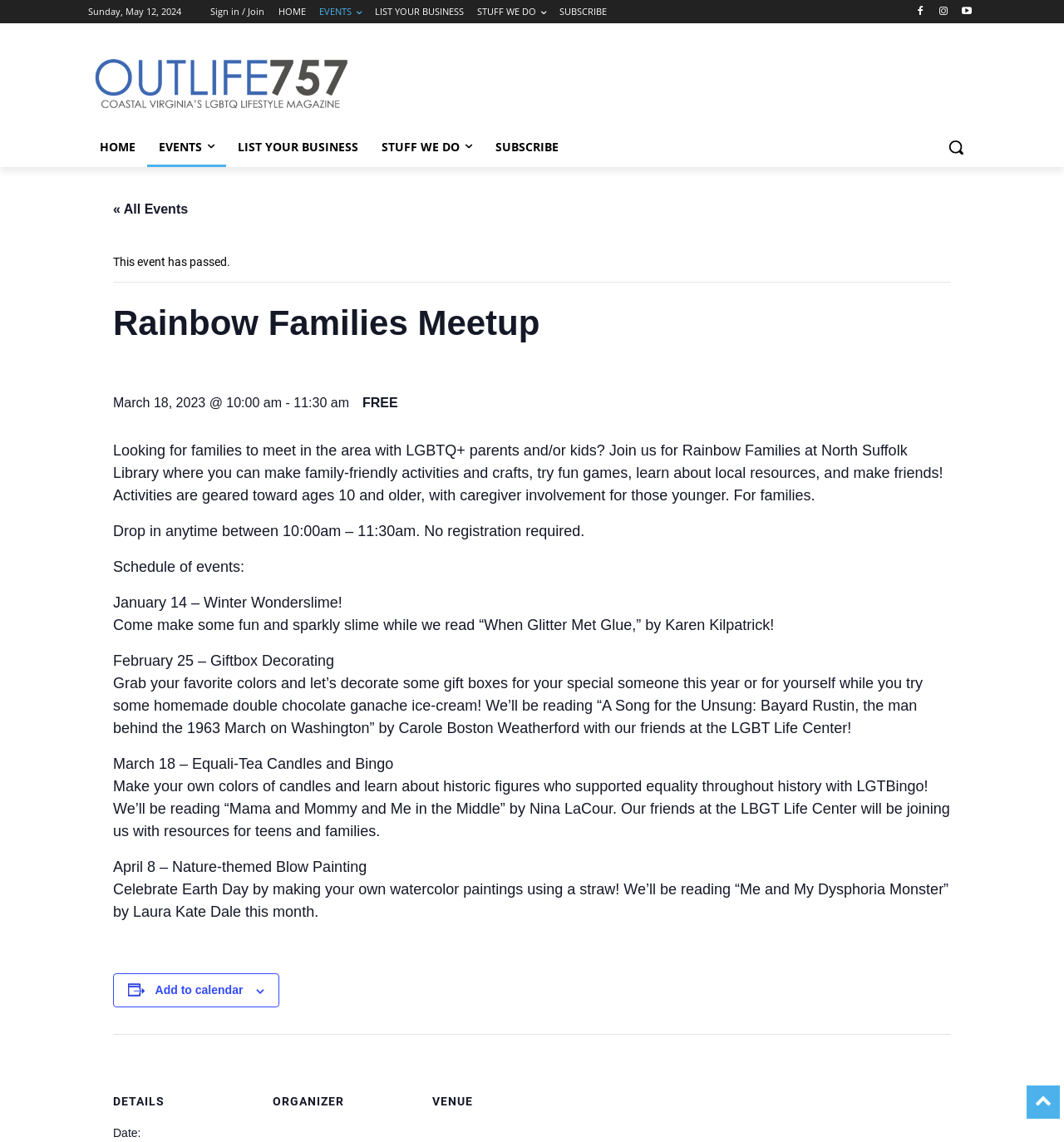Refer to the image and provide an in-depth answer to the question: 
How many events are listed in the schedule of events?

I found the answer by counting the number of events listed in the schedule of events, which includes Winter Wonderslime!, Giftbox Decorating, Equali-Tea Candles and Bingo, Nature-themed Blow Painting, and other events.